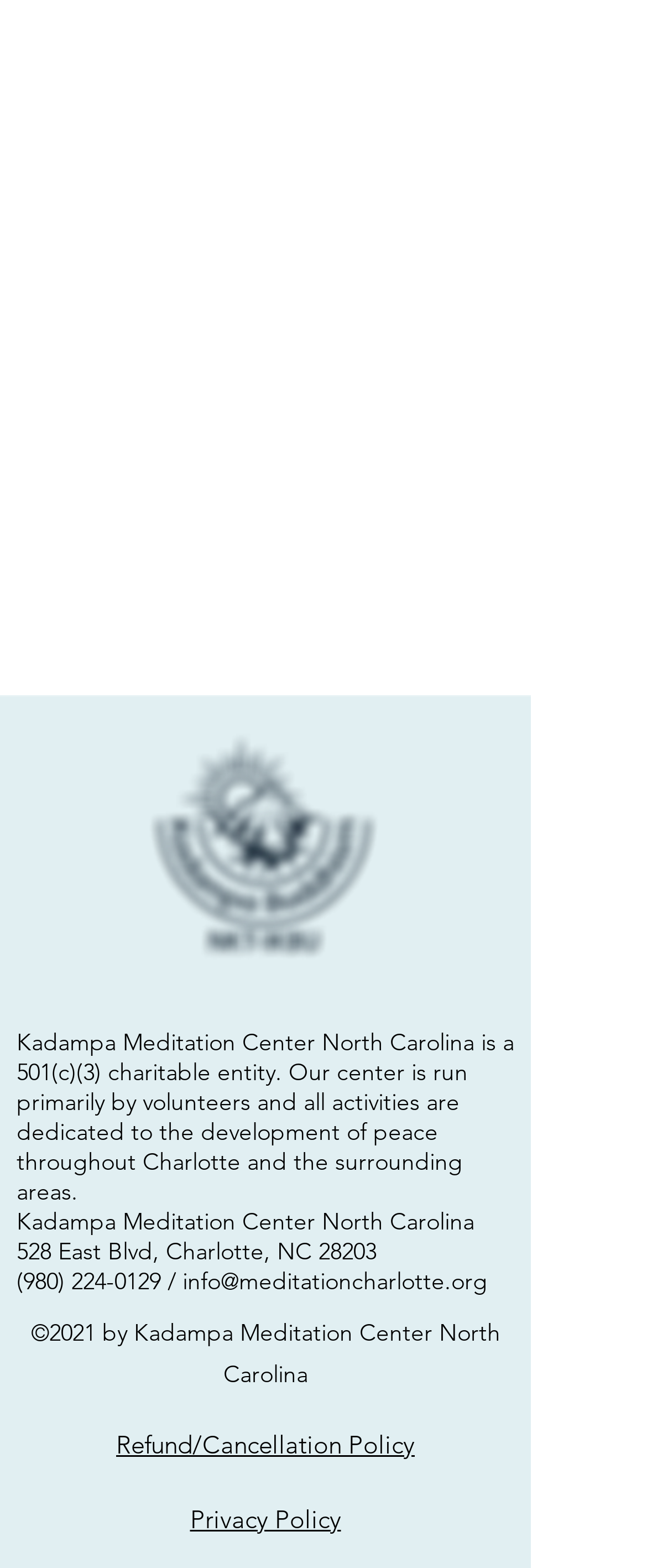What is the purpose of the meditation center?
Answer with a single word or phrase, using the screenshot for reference.

Development of peace